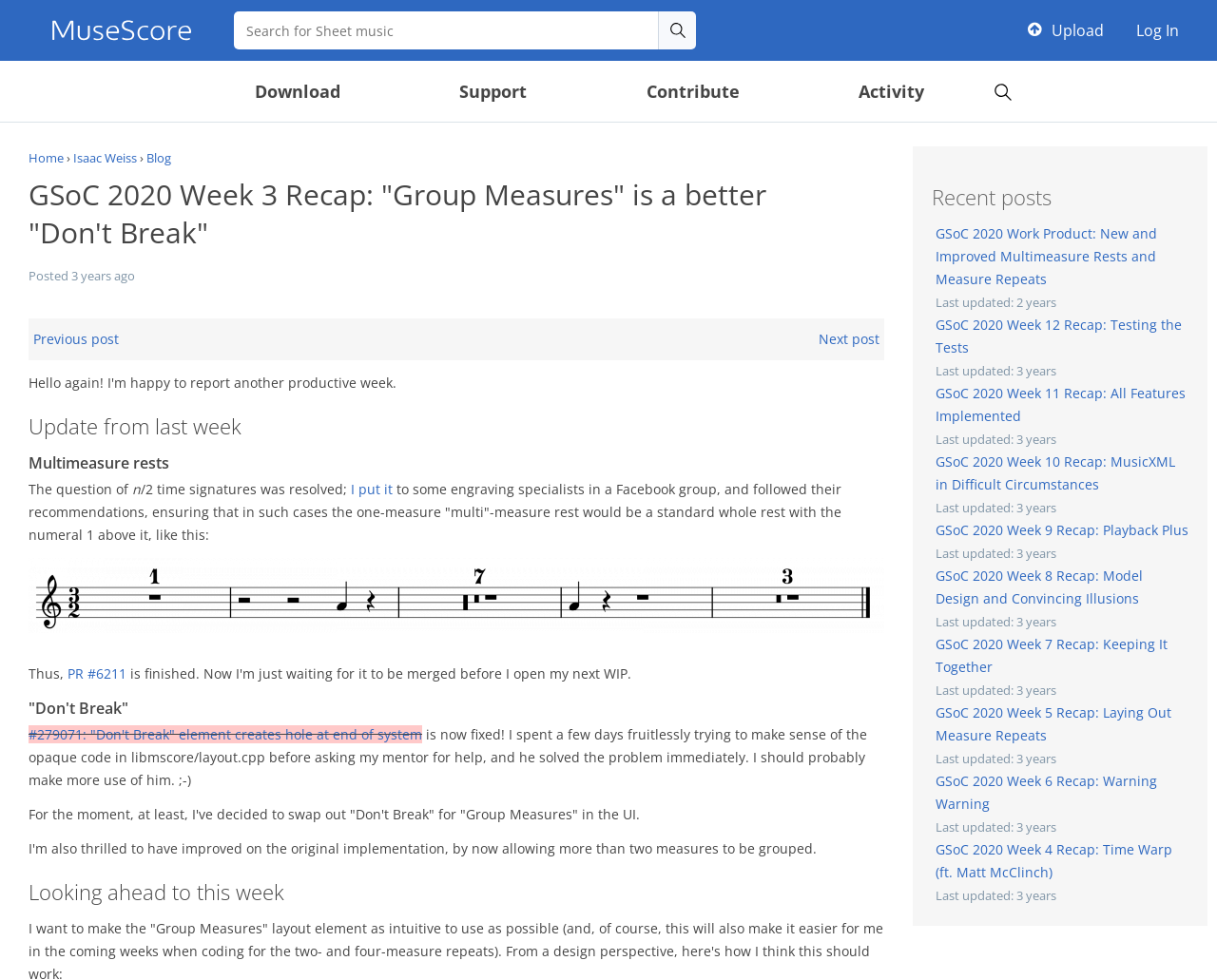Specify the bounding box coordinates of the area that needs to be clicked to achieve the following instruction: "Log in to the website".

[0.926, 0.0, 0.977, 0.062]